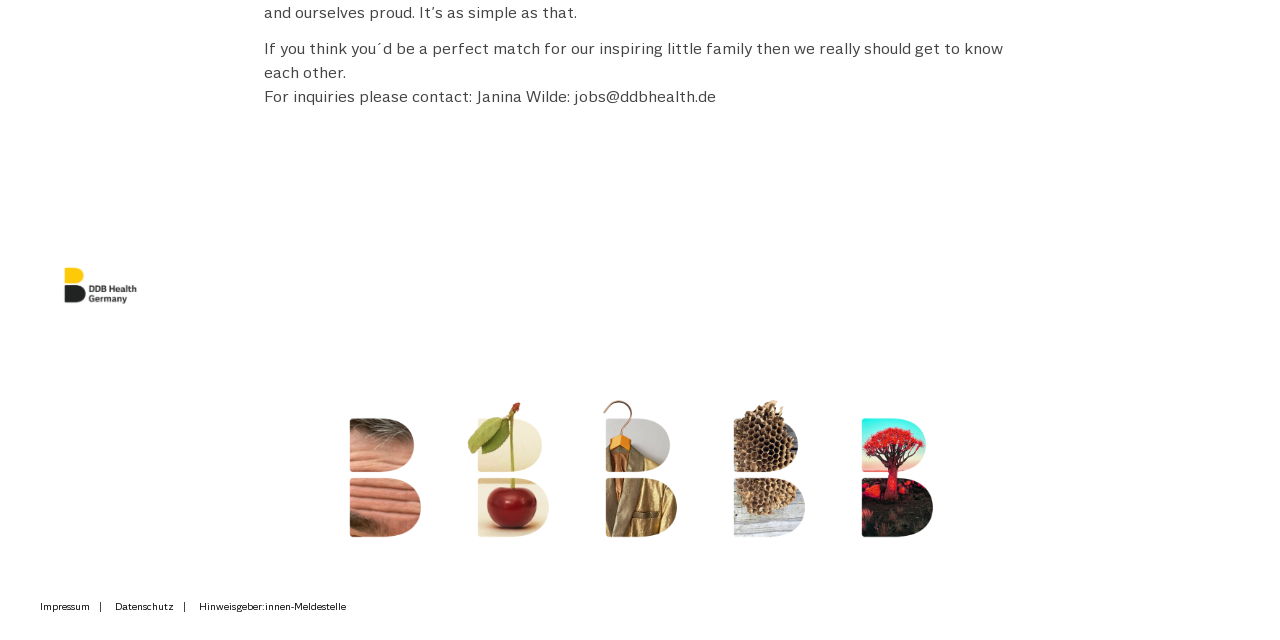Please find the bounding box coordinates in the format (top-left x, top-left y, bottom-right x, bottom-right y) for the given element description. Ensure the coordinates are floating point numbers between 0 and 1. Description: Datenschutz

[0.09, 0.938, 0.136, 0.955]